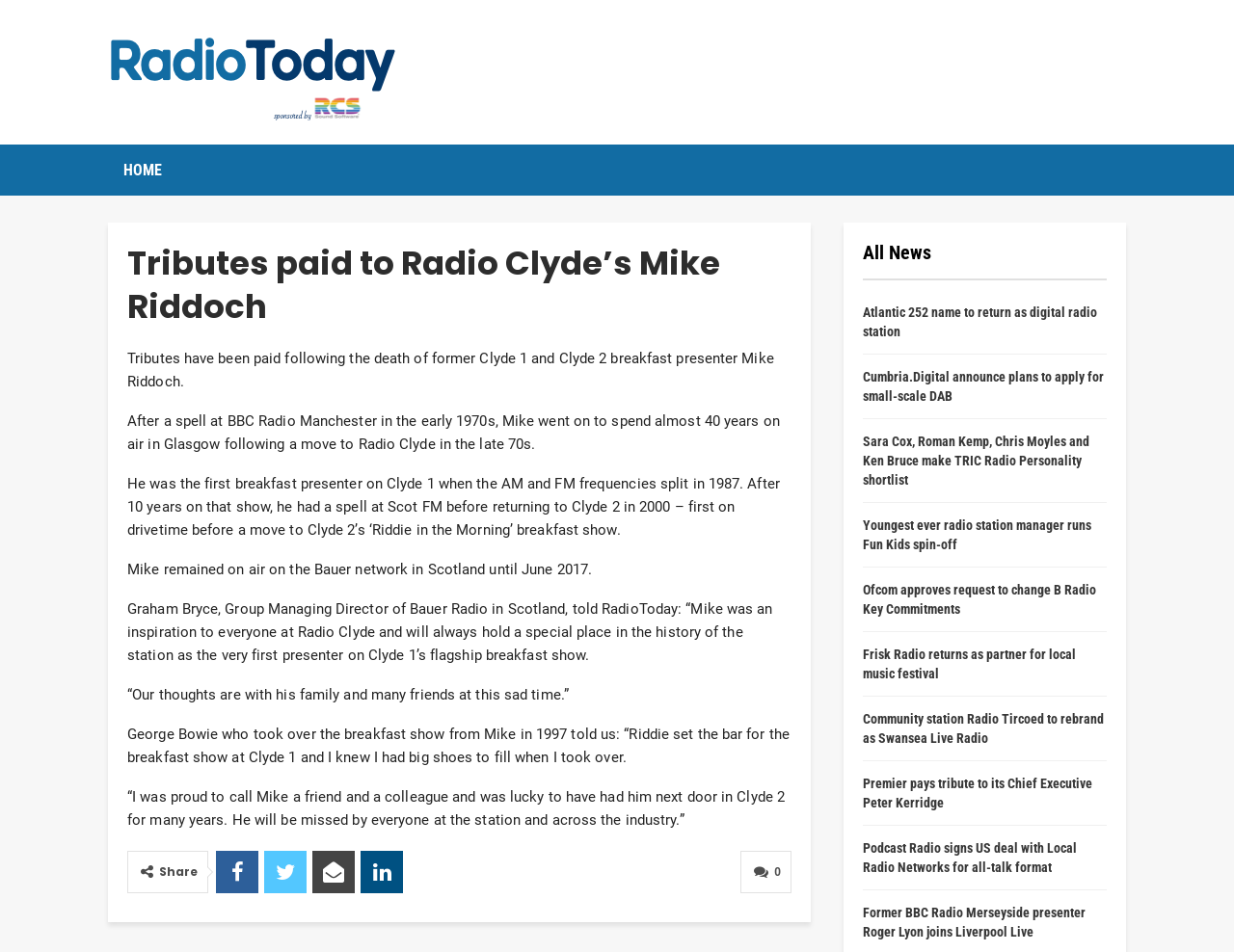Your task is to extract the text of the main heading from the webpage.

Tributes paid to Radio Clyde’s Mike Riddoch